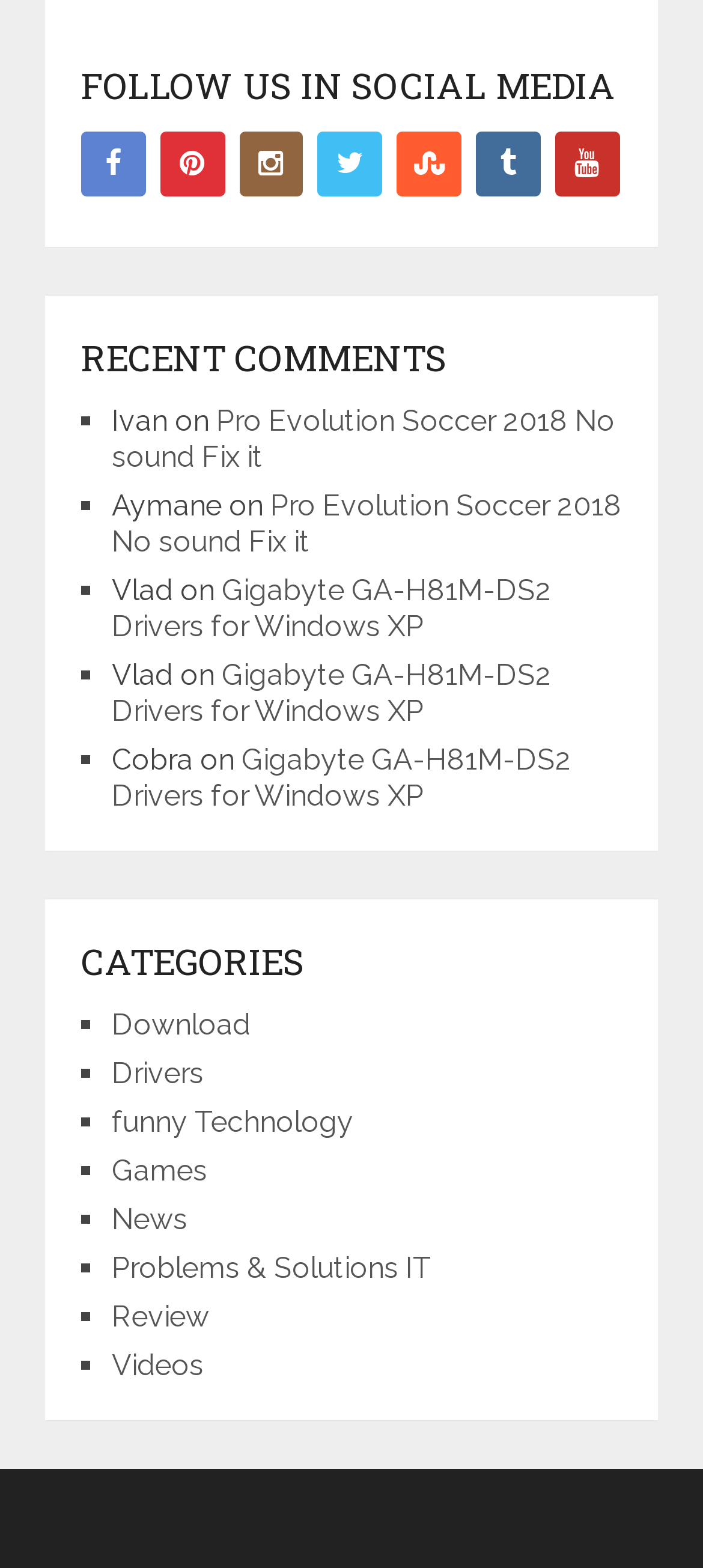Please identify the bounding box coordinates of the element on the webpage that should be clicked to follow this instruction: "Read the post by Ivan". The bounding box coordinates should be given as four float numbers between 0 and 1, formatted as [left, top, right, bottom].

[0.159, 0.257, 0.874, 0.302]